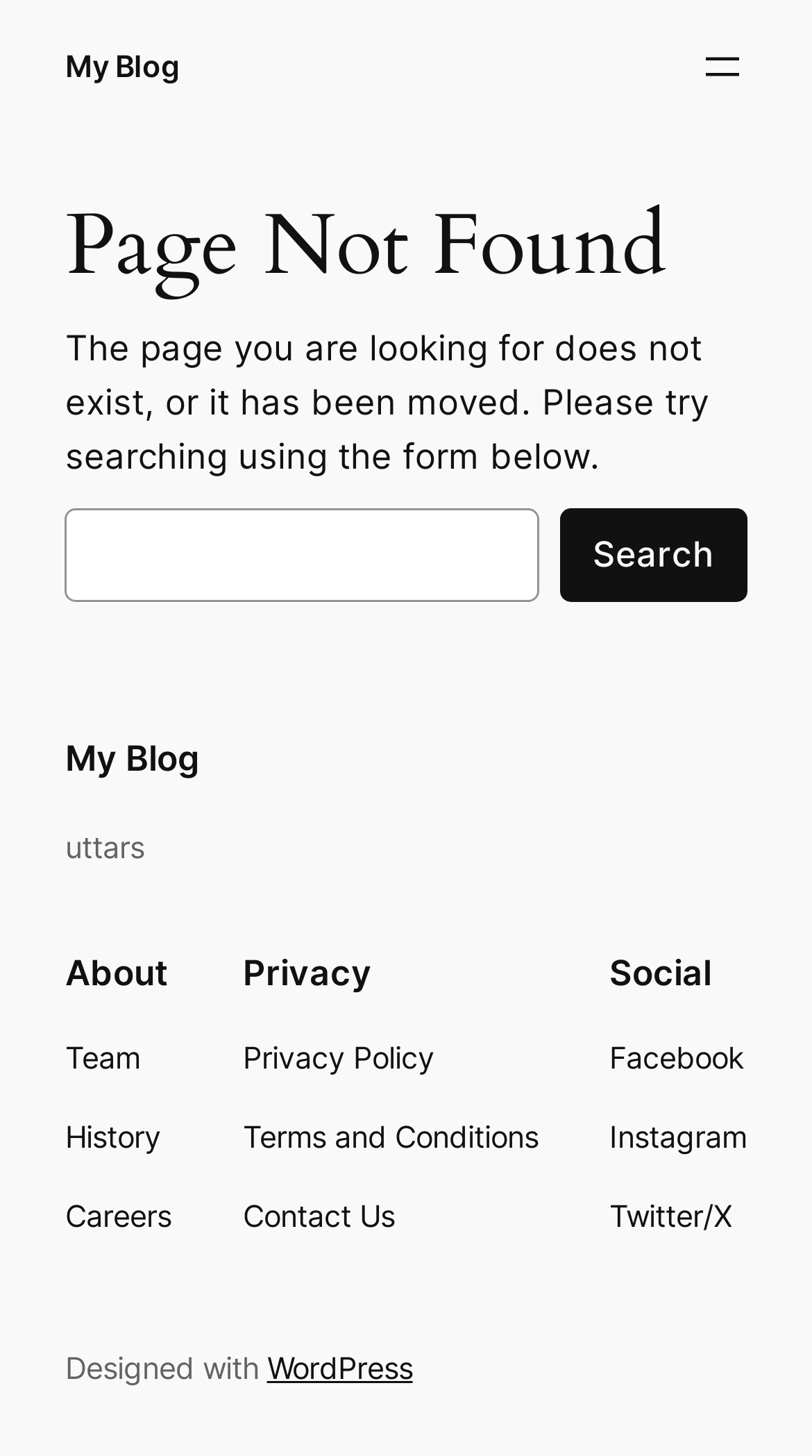Create a detailed narrative describing the layout and content of the webpage.

This webpage is a "Page not found" error page from "My Blog". At the top left, there is a link to "My Blog". Next to it, on the top right, is a button to "Open menu". 

Below the top section, there is a main content area that occupies most of the page. It starts with a heading "Page Not Found" followed by a paragraph of text explaining that the page does not exist or has been moved, and suggesting to use the search form below. 

Below the text, there is a search form with a label "Search", a search box, and a "Search" button. 

Further down, there are three sections: "About", "Privacy", and "Social". Each section has a heading and a list of links below. The "About" section has links to "Team", "History", and "Careers". The "Privacy" section has links to "Privacy Policy", "Terms and Conditions", and "Contact Us". The "Social" section has links to "Facebook", "Instagram", and "Twitter/X". 

At the very bottom of the page, there is a footer section with a text "Designed with" followed by a link to "WordPress".